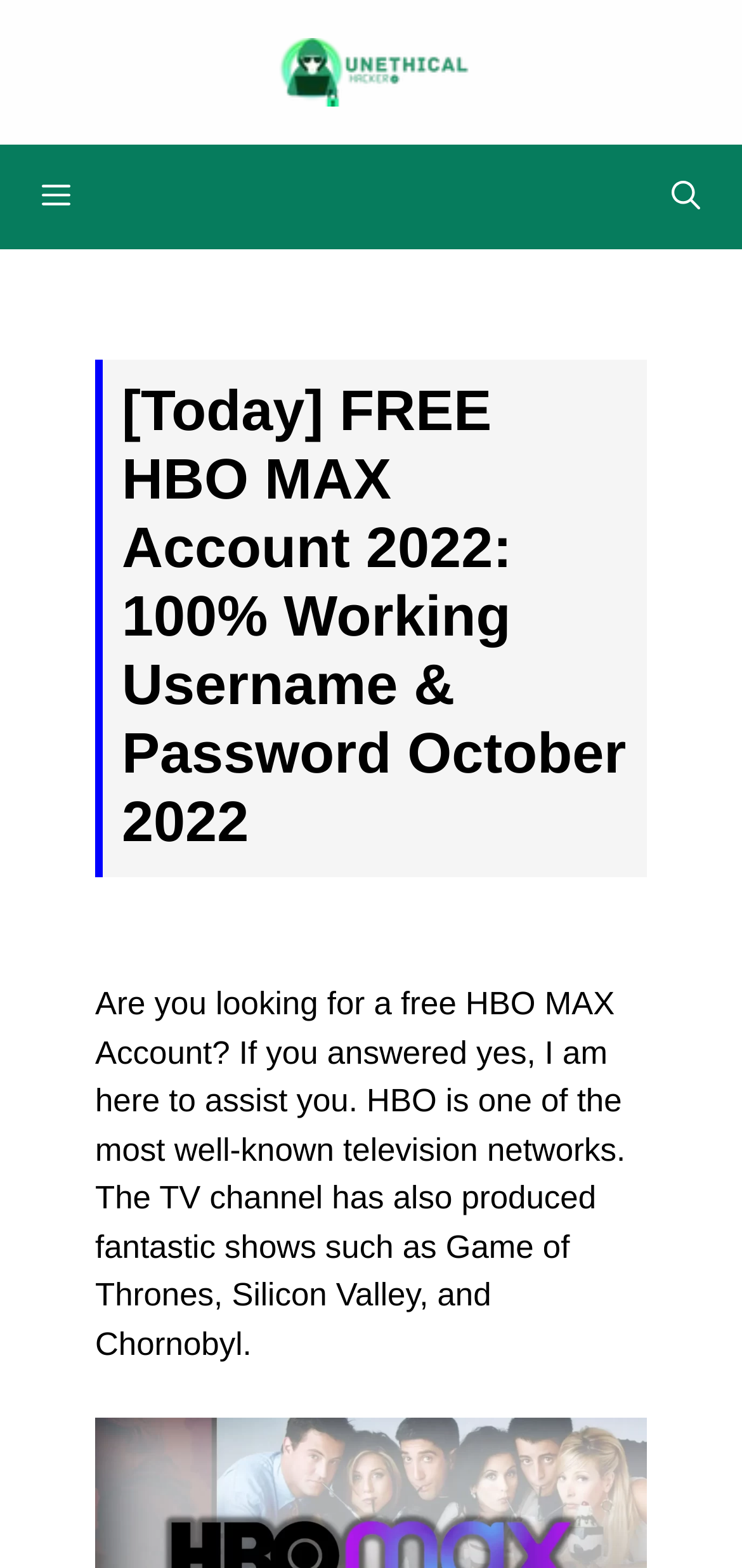Extract the primary header of the webpage and generate its text.

[Today] FREE HBO MAX Account 2022: 100% Working Username & Password October 2022